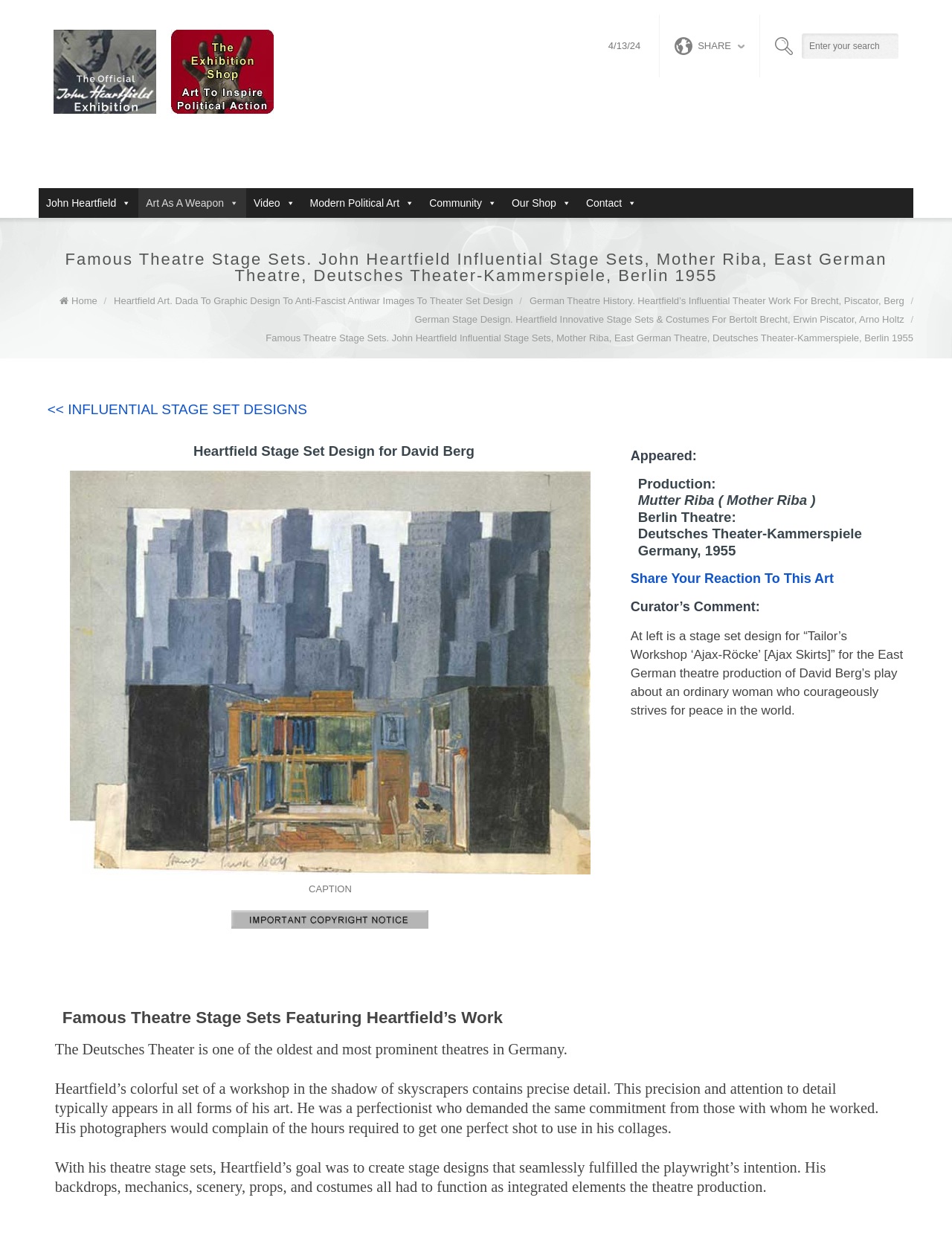Identify the bounding box coordinates of the clickable region to carry out the given instruction: "Share the page".

[0.709, 0.03, 0.782, 0.044]